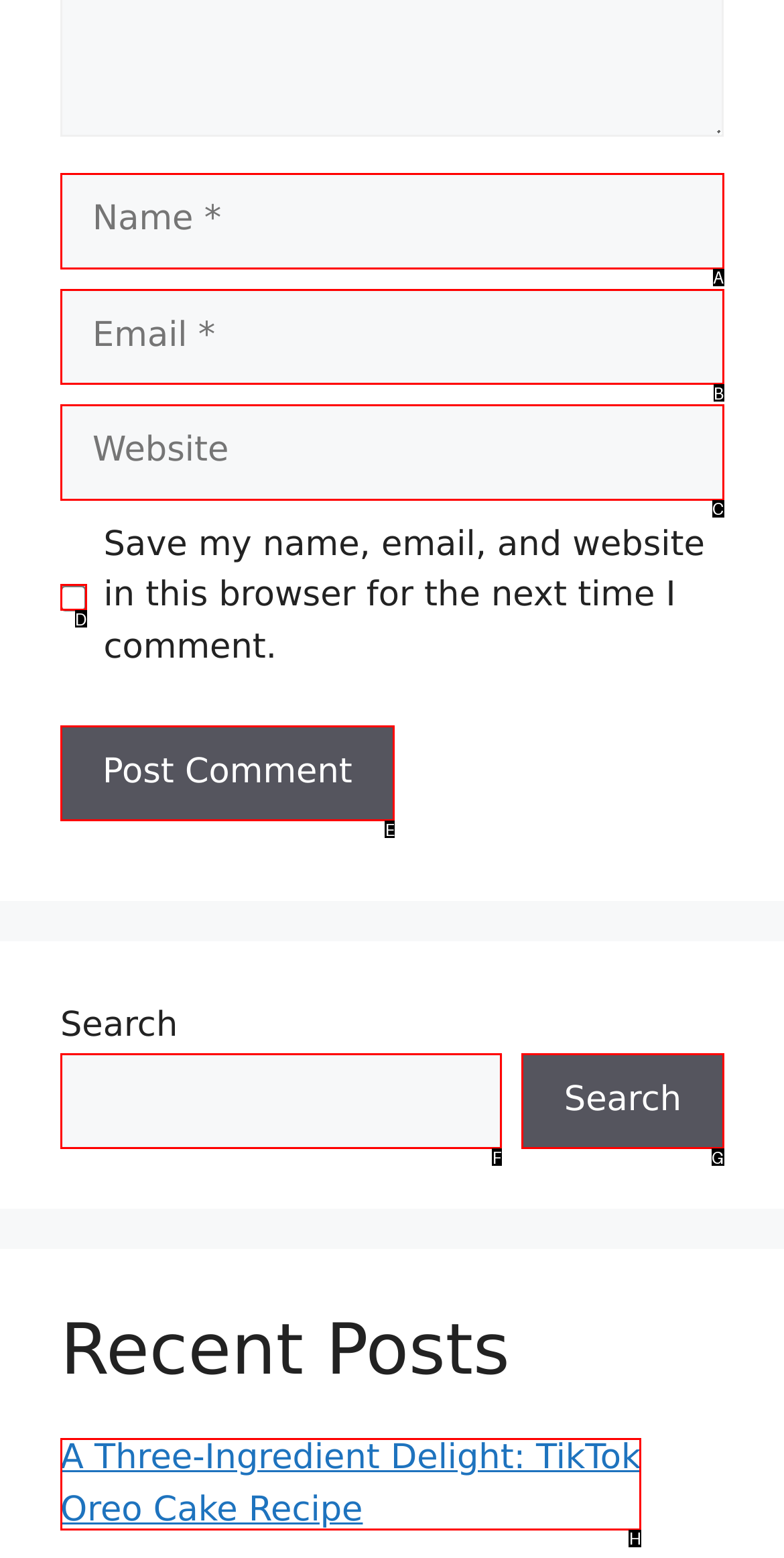Select the letter of the option that should be clicked to achieve the specified task: Post a comment. Respond with just the letter.

E